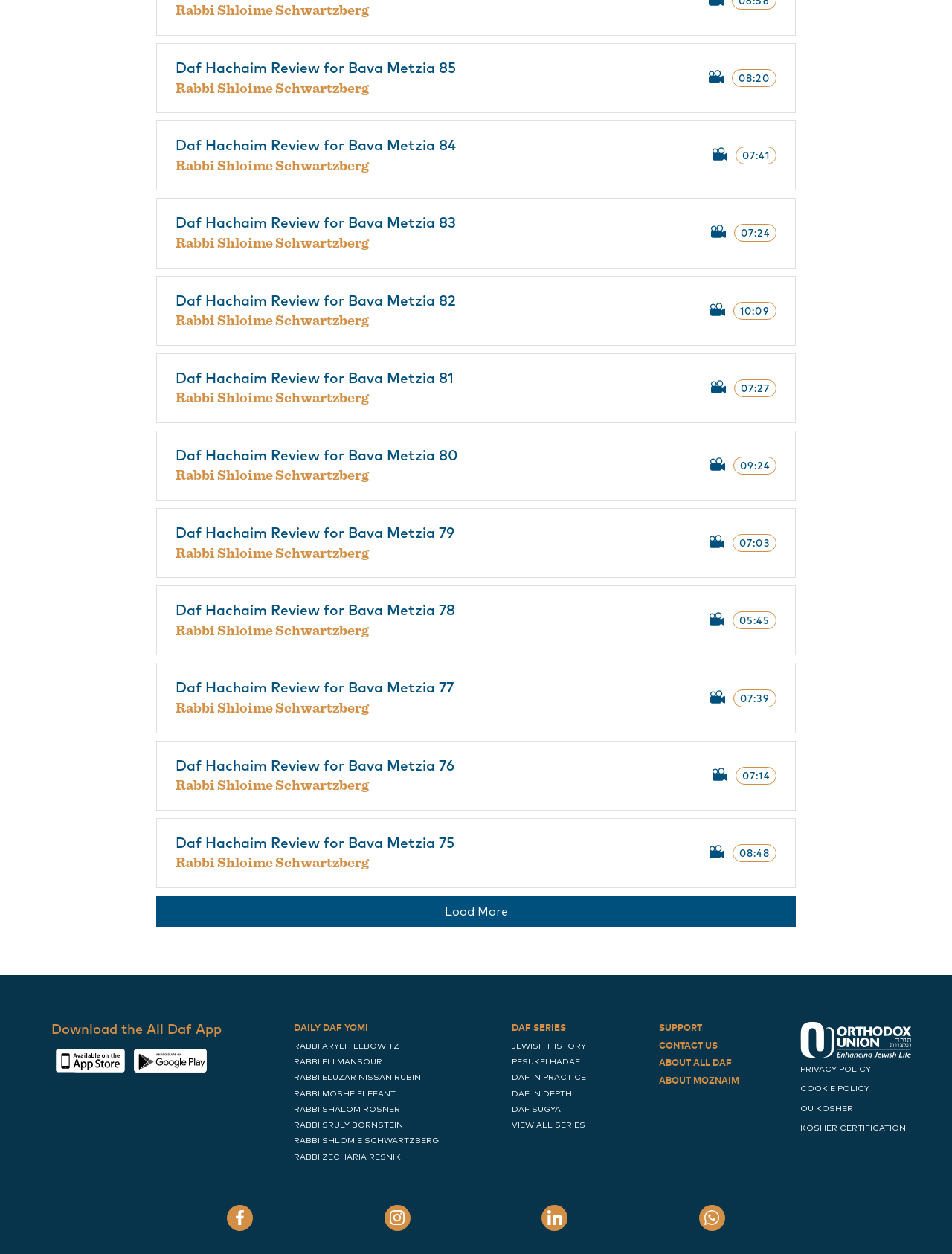Please answer the following question using a single word or phrase: 
How many series are listed on the webpage?

9